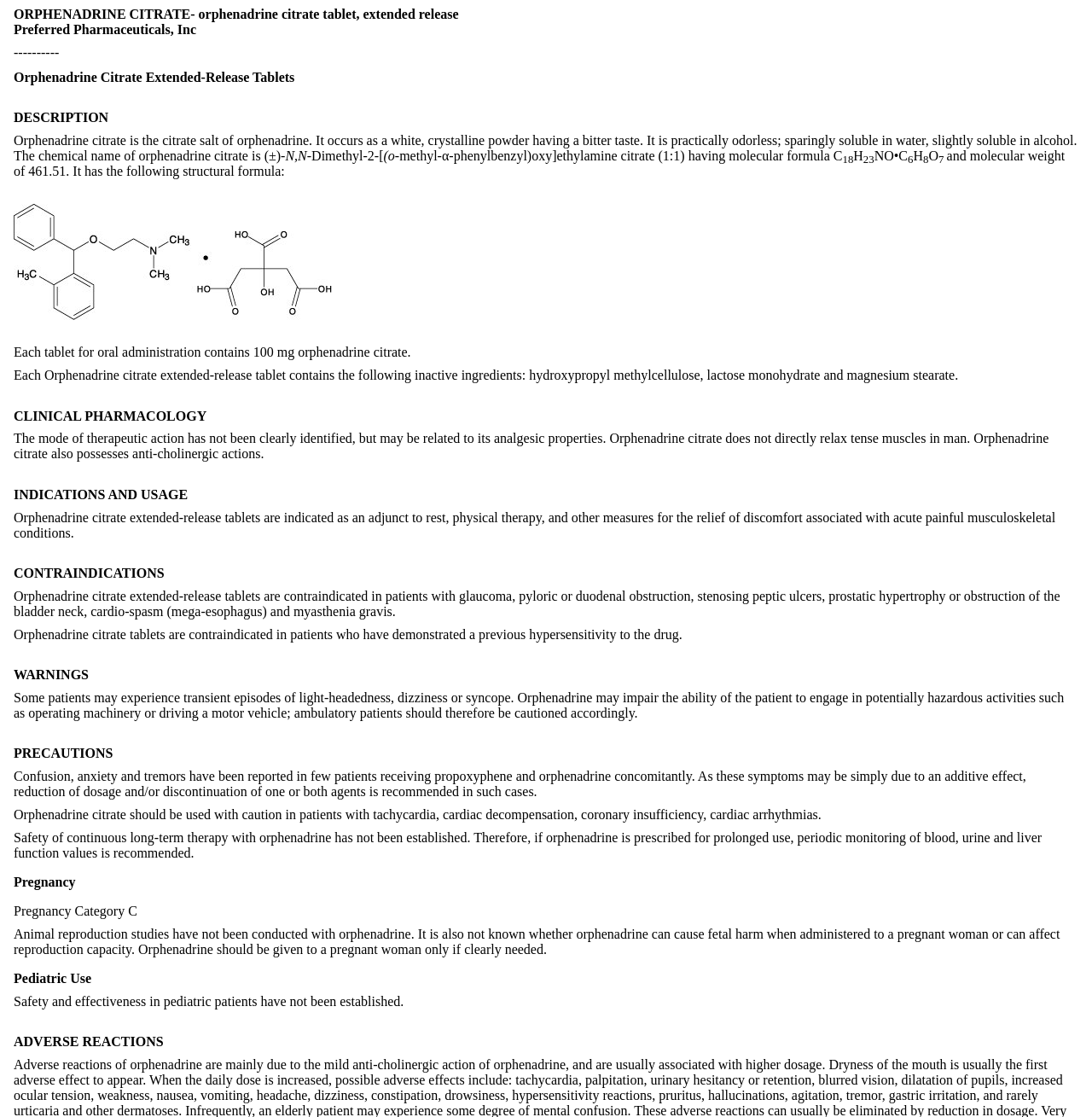Please reply with a single word or brief phrase to the question: 
What is the indication of orphenadrine citrate extended-release tablets?

Relief of discomfort associated with acute painful musculoskeletal conditions